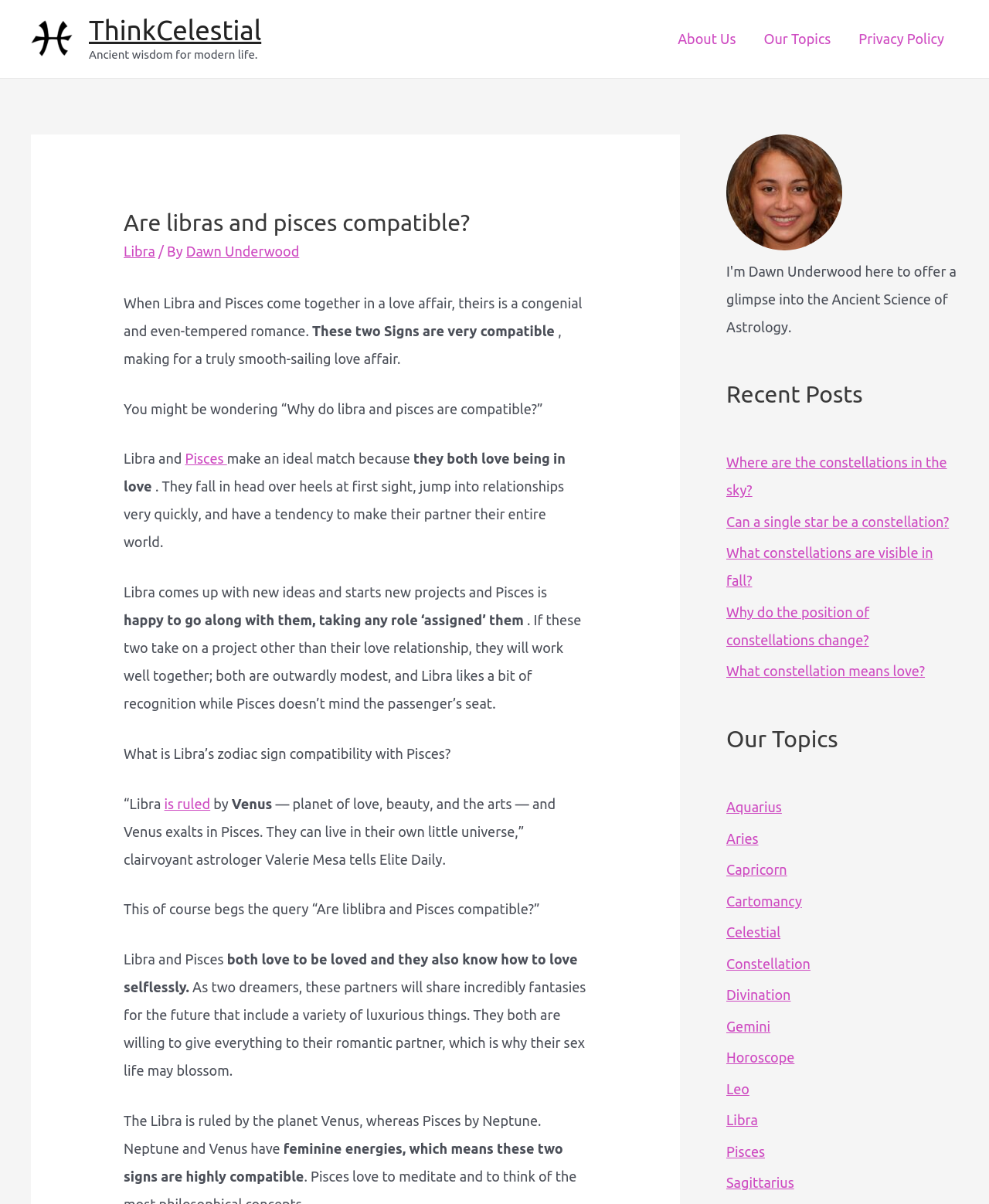Using the provided description Our Topics, find the bounding box coordinates for the UI element. Provide the coordinates in (top-left x, top-left y, bottom-right x, bottom-right y) format, ensuring all values are between 0 and 1.

[0.758, 0.01, 0.854, 0.055]